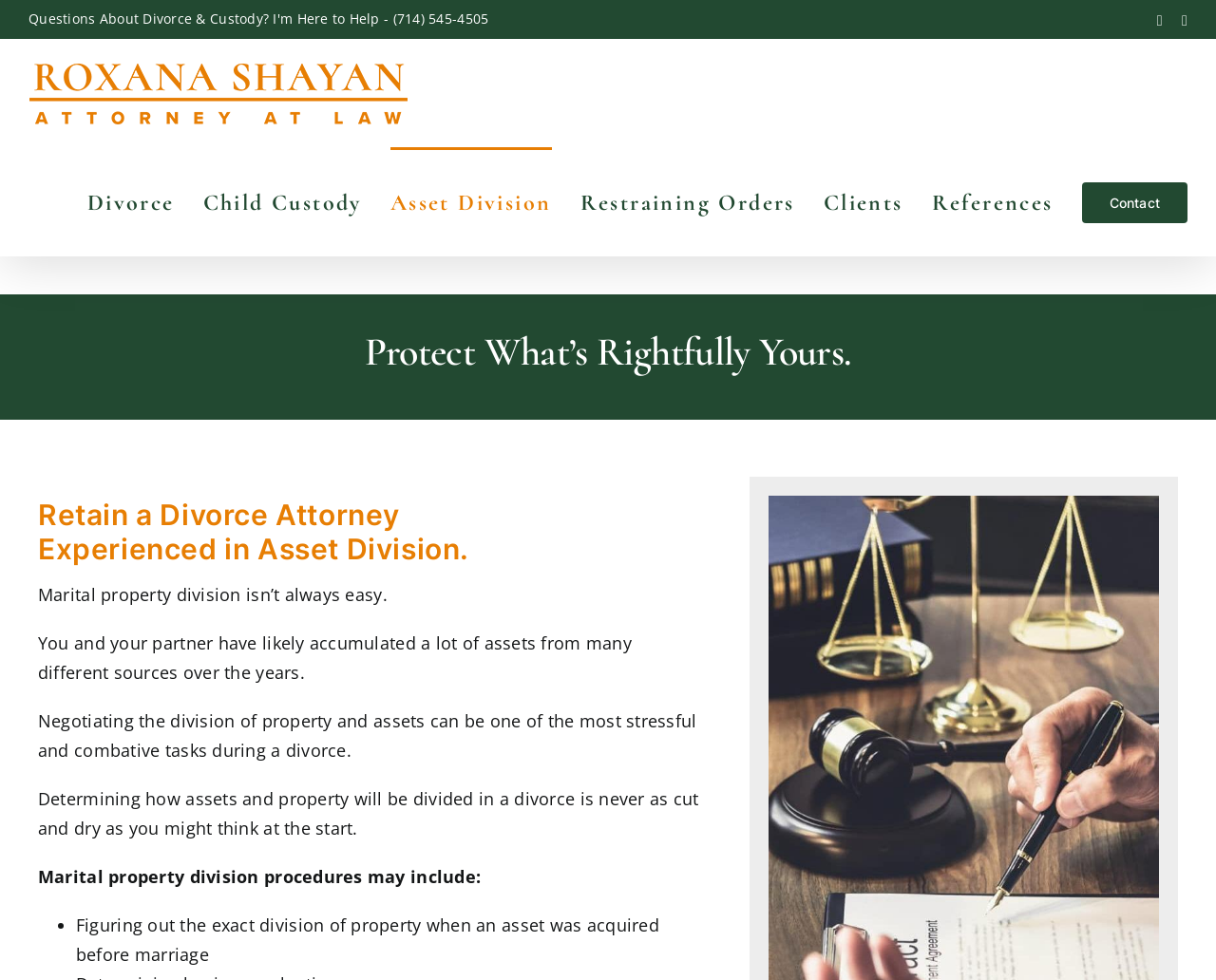Can you extract the headline from the webpage for me?

Protect What’s Rightfully Yours.